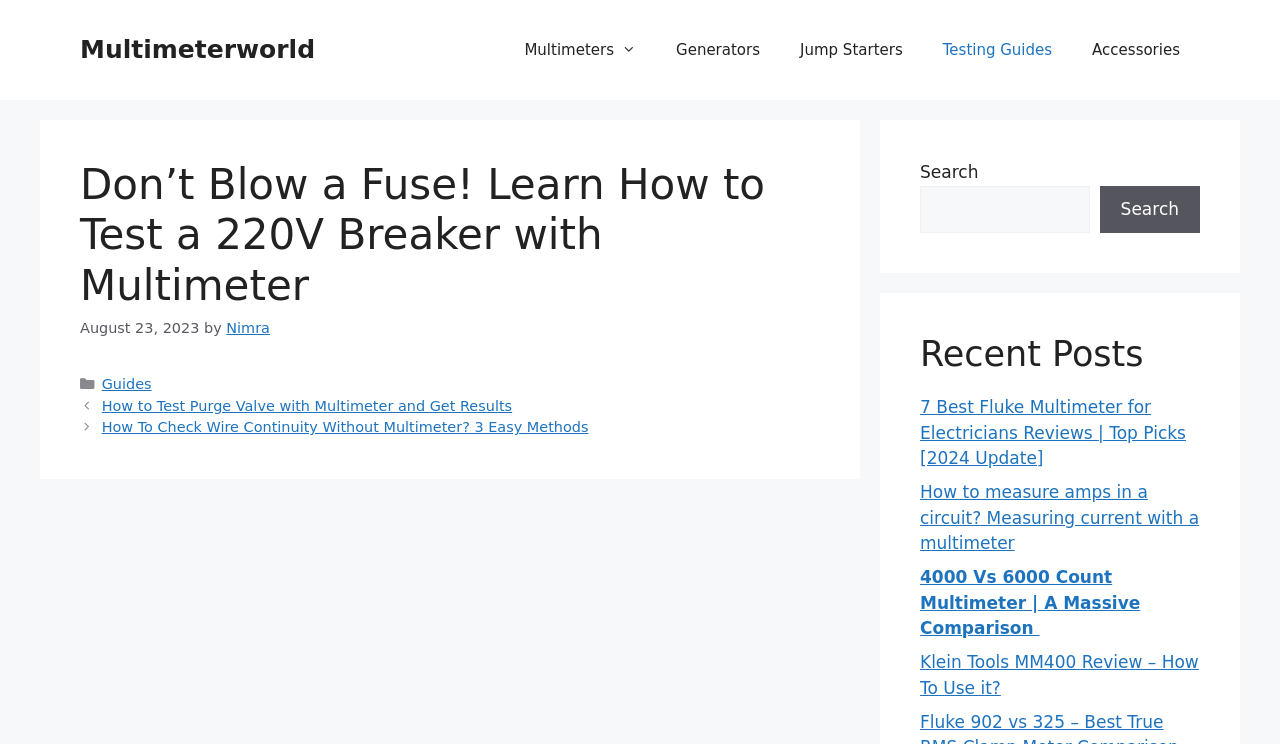Please identify the bounding box coordinates of the region to click in order to complete the given instruction: "Check the recent post about measuring amps in a circuit". The coordinates should be four float numbers between 0 and 1, i.e., [left, top, right, bottom].

[0.719, 0.648, 0.937, 0.743]